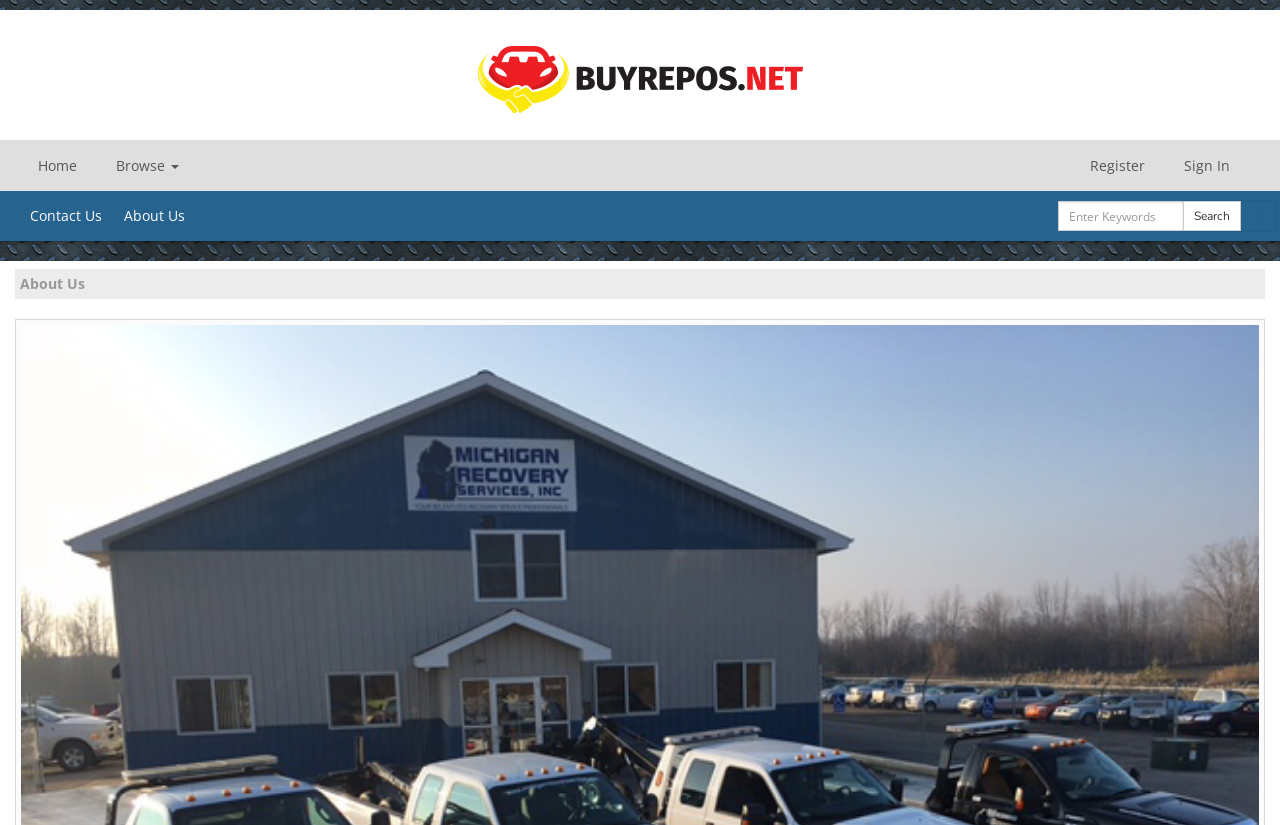What other information can be found on the website?
Please provide a comprehensive answer based on the information in the image.

The website contains links to Contact Us and About Us pages, which are likely to provide additional information about the company, its services, and how to get in touch with them.